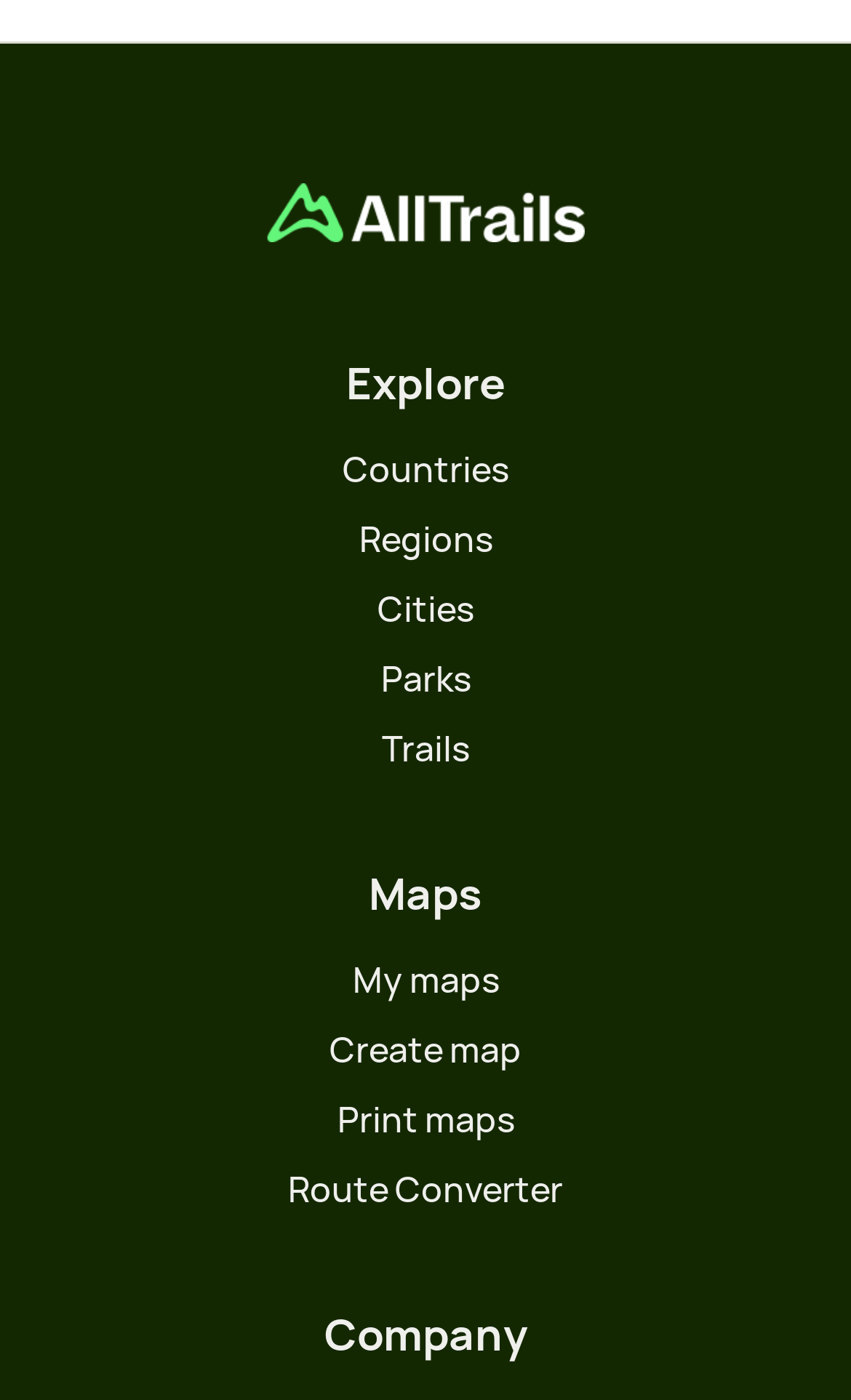What is the name of the website?
Offer a detailed and exhaustive answer to the question.

The name of the website can be determined by looking at the top-left corner of the webpage, where the logo 'AllTrails' is displayed.